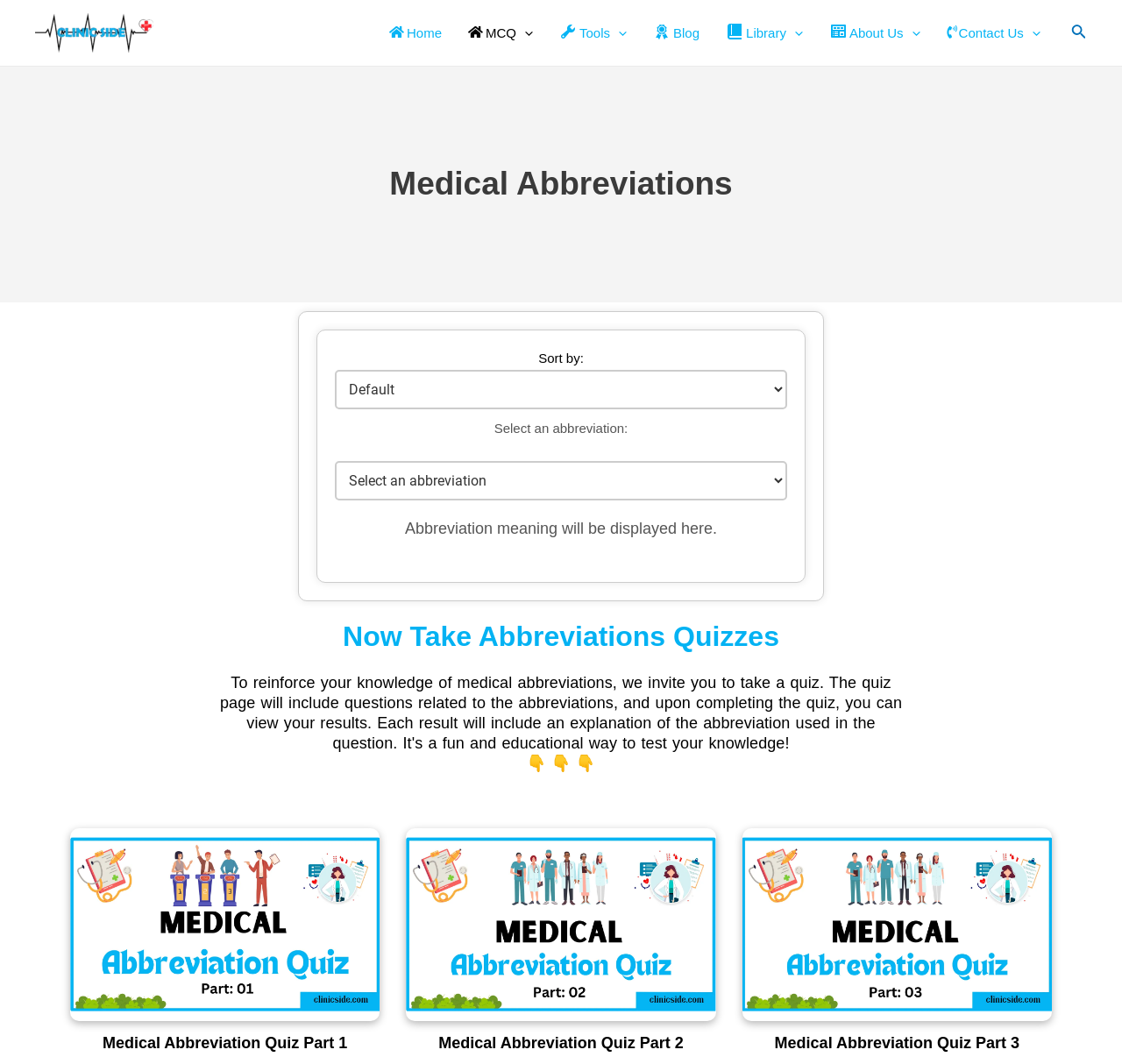Using the provided element description "Search", determine the bounding box coordinates of the UI element.

[0.955, 0.02, 0.969, 0.042]